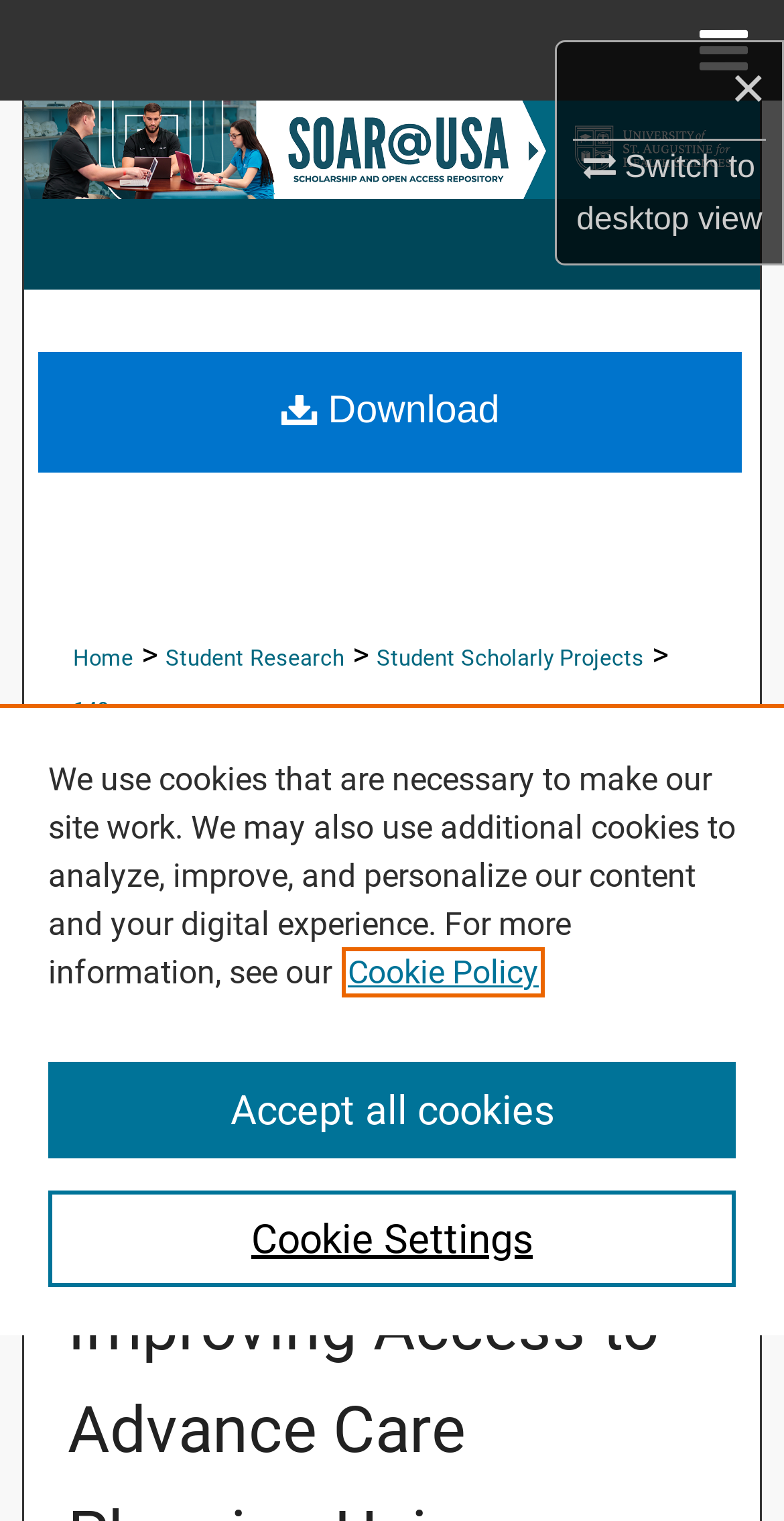For the given element description Switch to desktopmobile view, determine the bounding box coordinates of the UI element. The coordinates should follow the format (top-left x, top-left y, bottom-right x, bottom-right y) and be within the range of 0 to 1.

[0.735, 0.094, 0.972, 0.156]